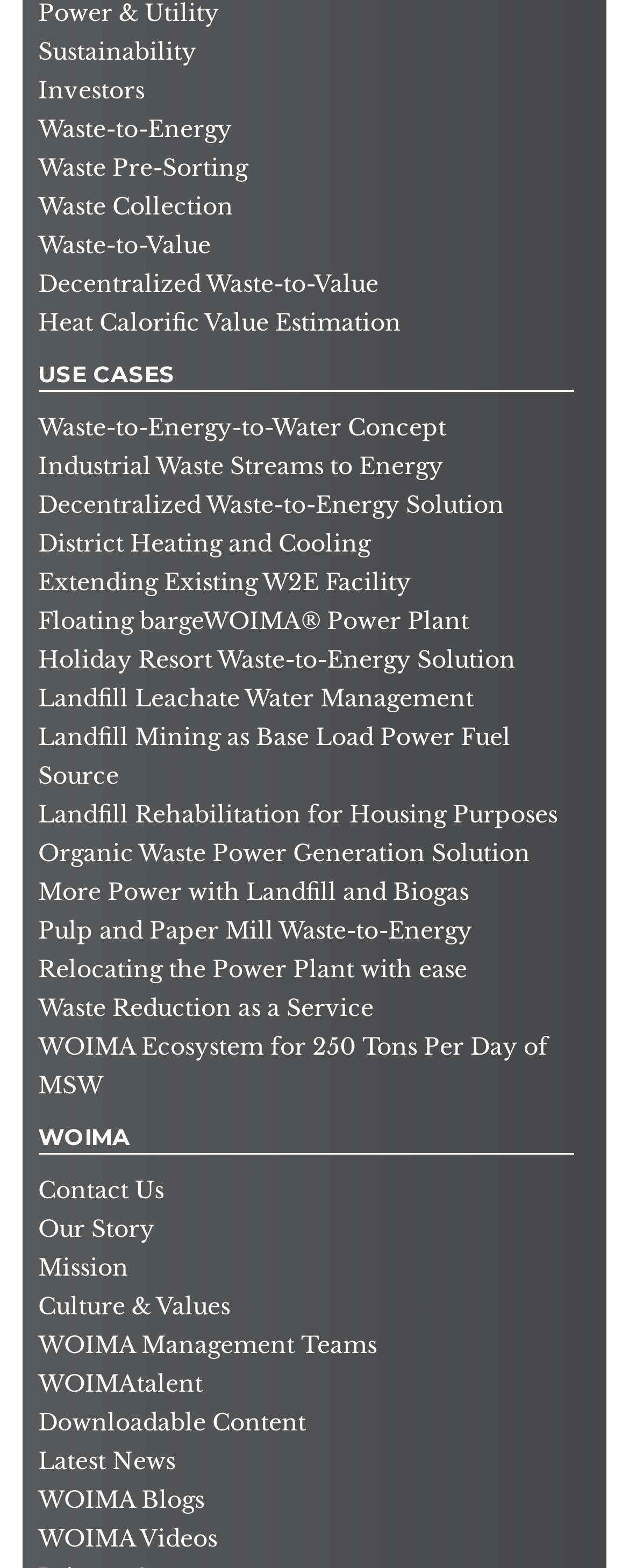How many links are there on this webpage?
Provide an in-depth answer to the question, covering all aspects.

I counted all the links on this webpage, including those under 'USE CASES' and 'WOIMA', and found a total of 34 links.